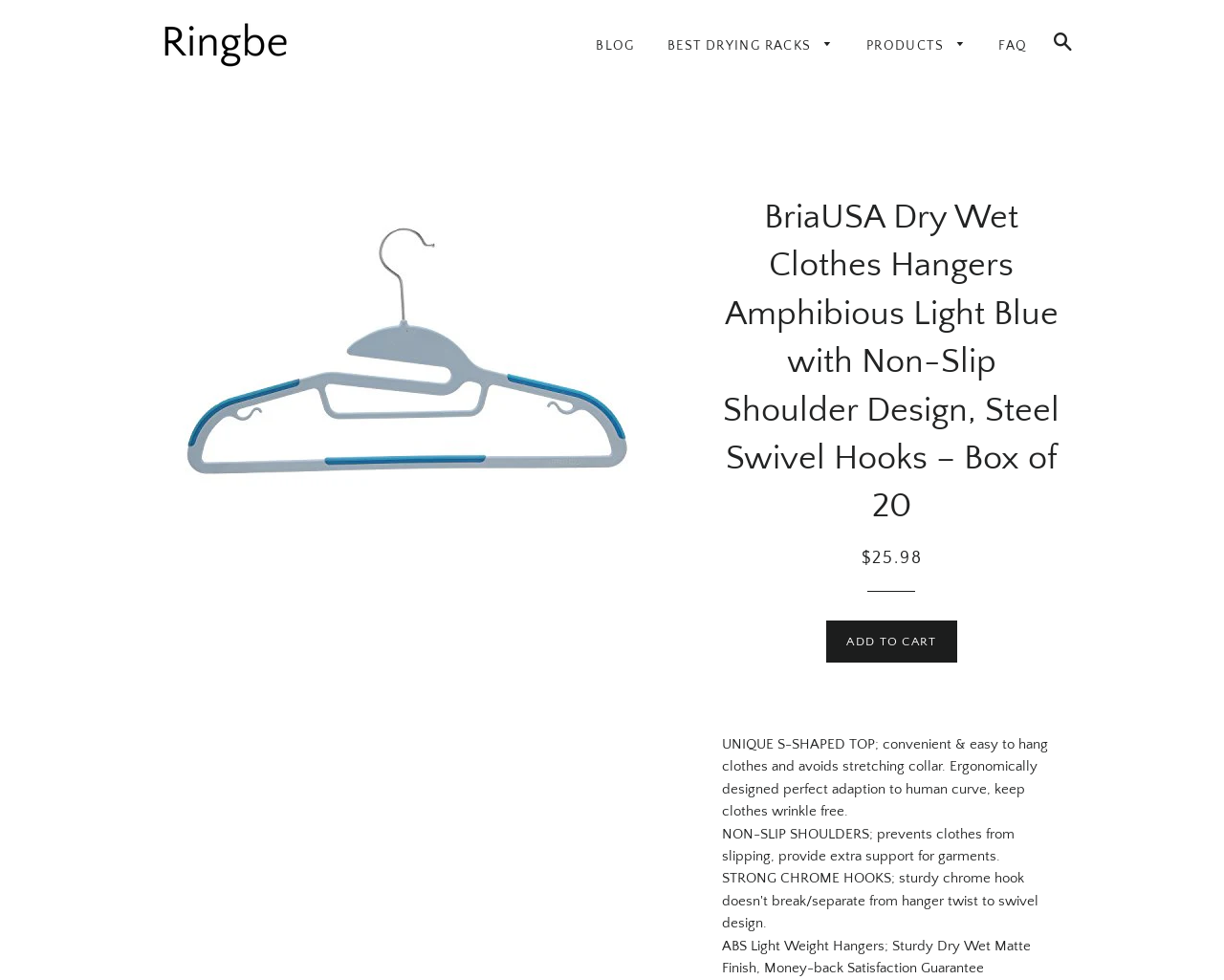Please reply to the following question using a single word or phrase: 
What is the material of the hanger?

ABS